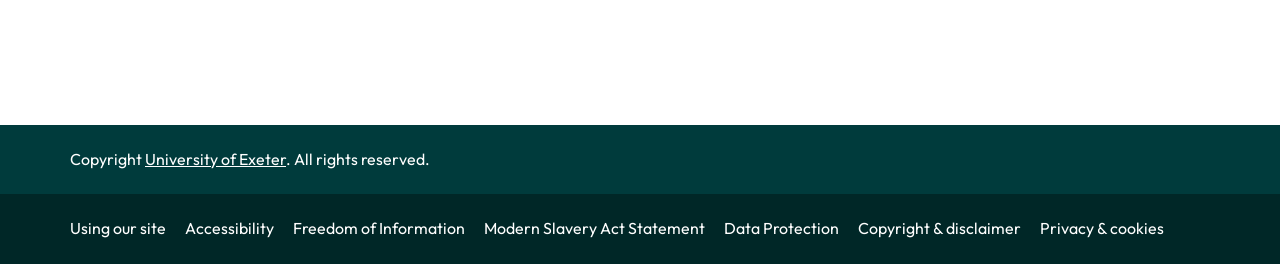Answer in one word or a short phrase: 
What is the copyright statement mentioned on the page?

All rights reserved